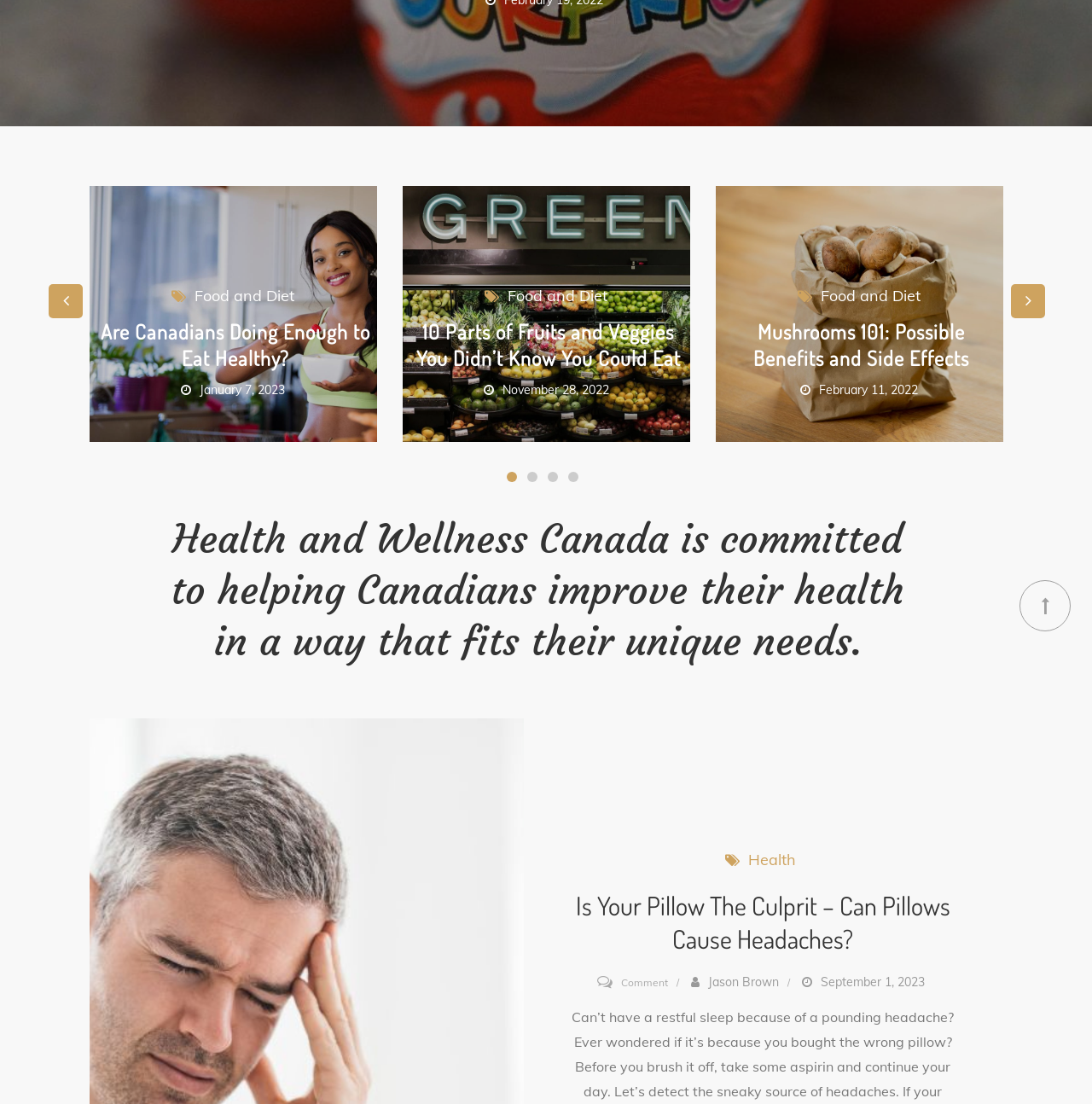Provide the bounding box coordinates of the HTML element this sentence describes: "Health".

[0.685, 0.768, 0.729, 0.79]